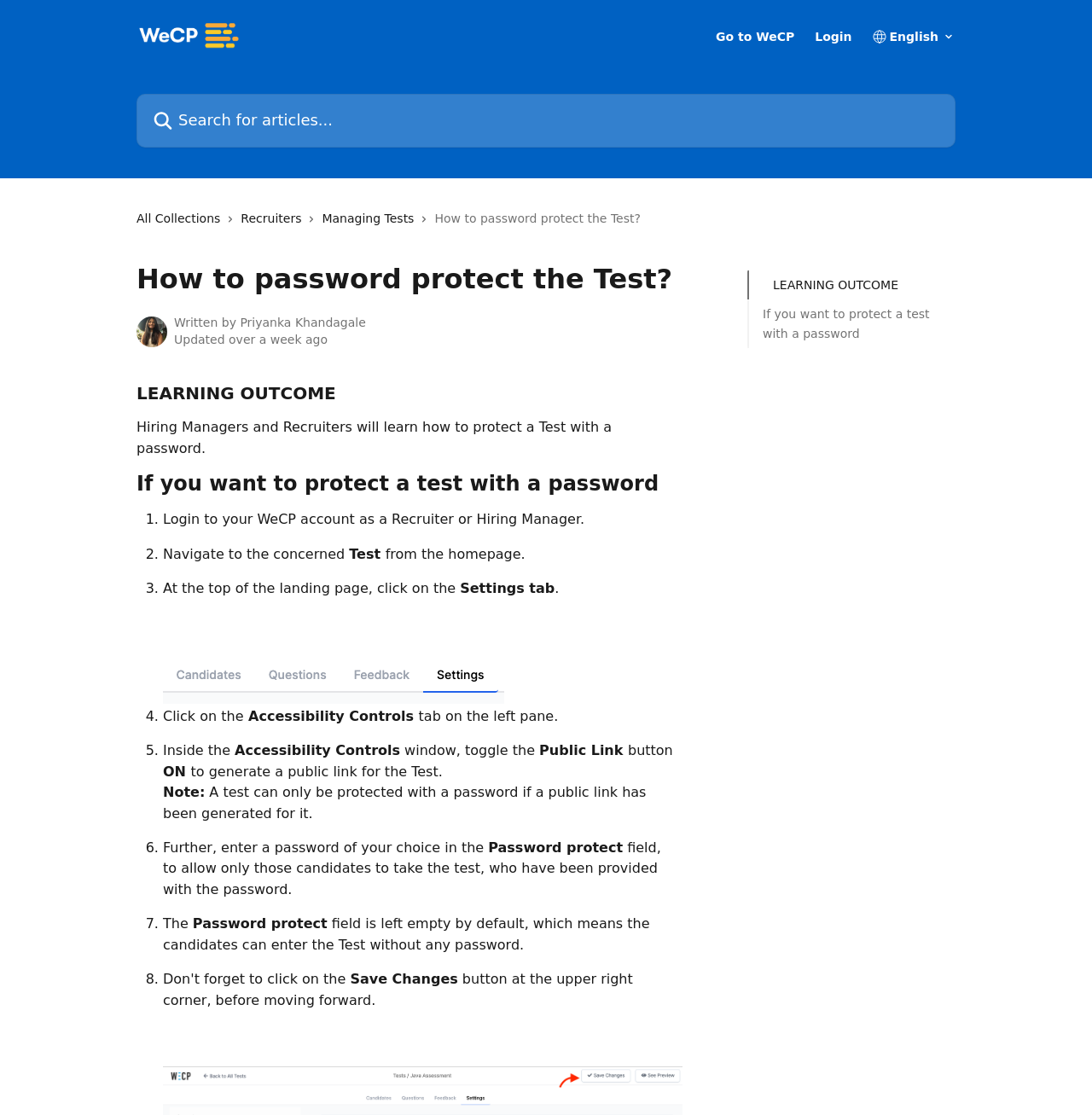Refer to the image and provide an in-depth answer to the question:
What is the purpose of the 'Password protect' field?

The 'Password protect' field is used to enter a password of the user's choice, which will allow only those candidates to take the test who have been provided with the password. This ensures that the test is protected and only accessible to authorized individuals.